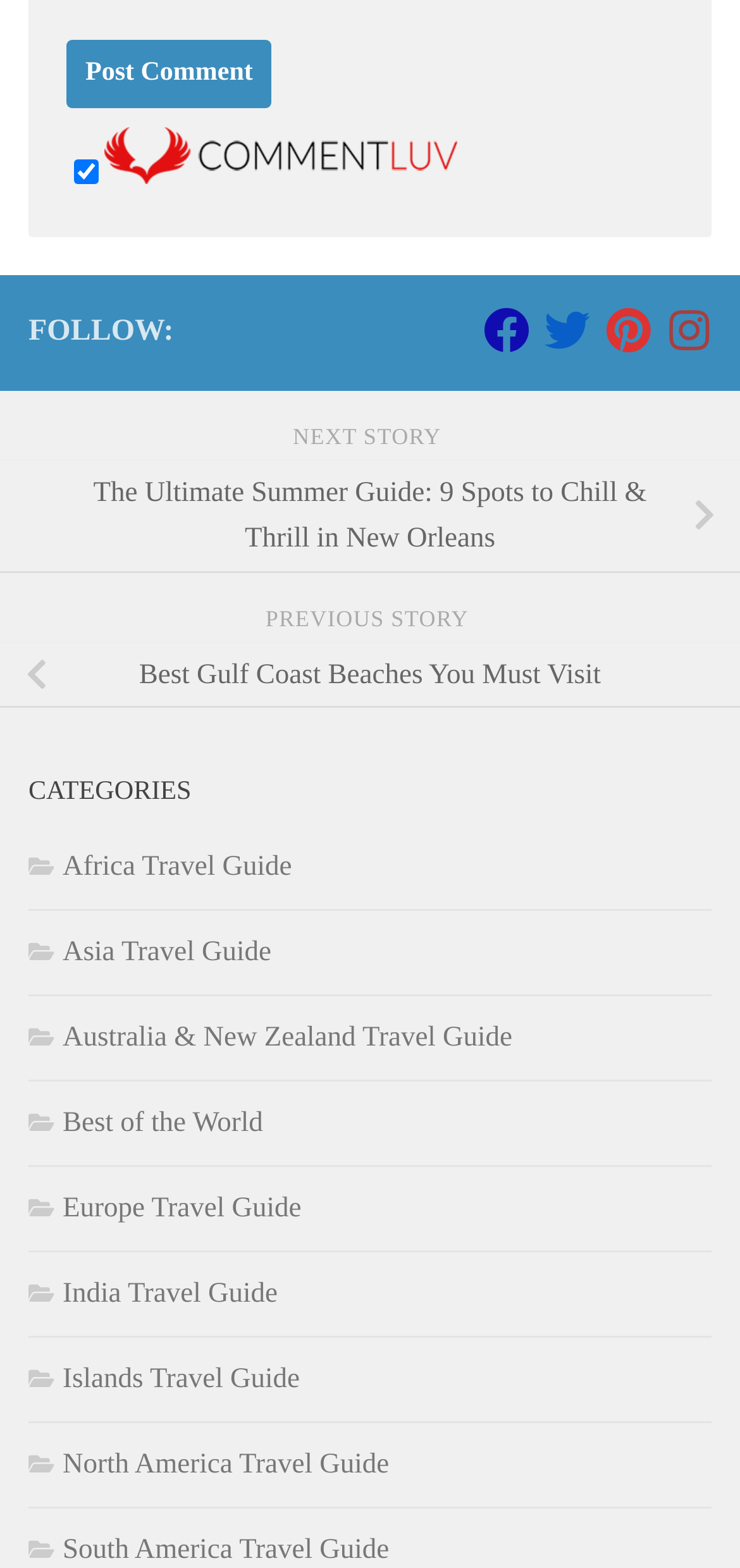Is there a badge or icon on the webpage?
Offer a detailed and exhaustive answer to the question.

I see an image with the description 'CommentLuv badge', which suggests that there is a badge or icon on this webpage.